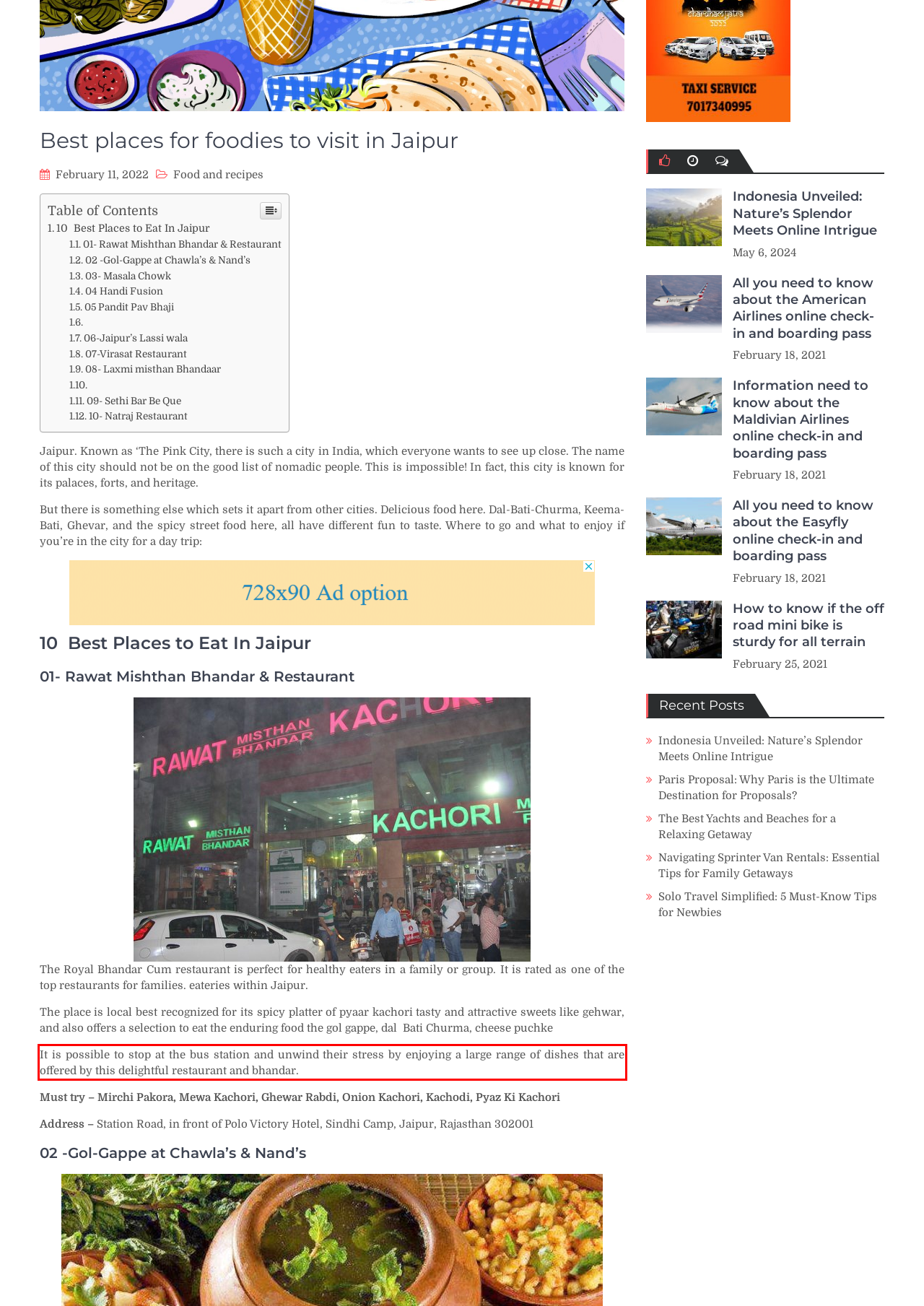With the given screenshot of a webpage, locate the red rectangle bounding box and extract the text content using OCR.

It is possible to stop at the bus station and unwind their stress by enjoying a large range of dishes that are offered by this delightful restaurant and bhandar.